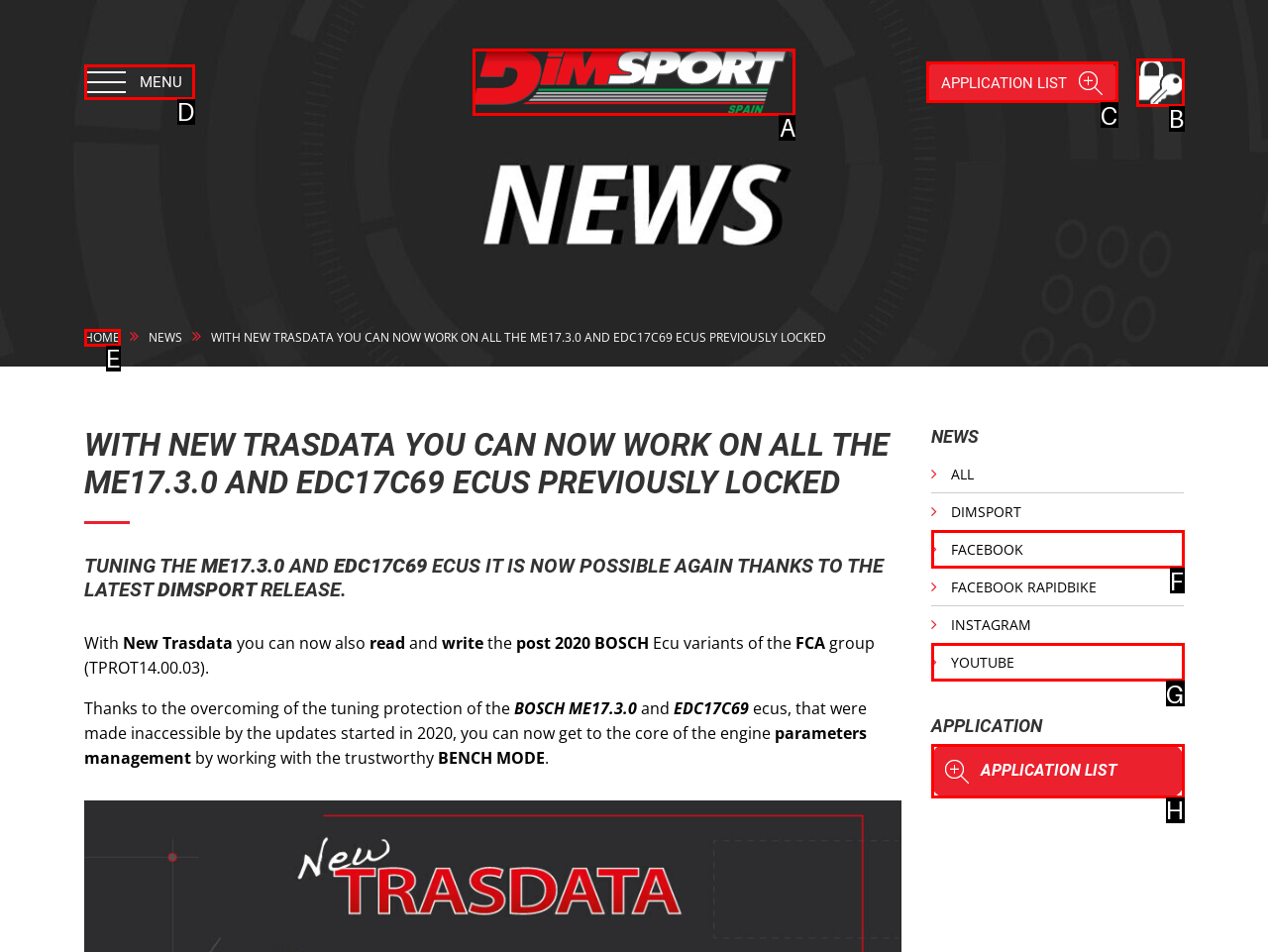Select the right option to accomplish this task: Visit the DIMSPORT - ENGINE CALIBRATION SPECIALISTS website. Reply with the letter corresponding to the correct UI element.

A